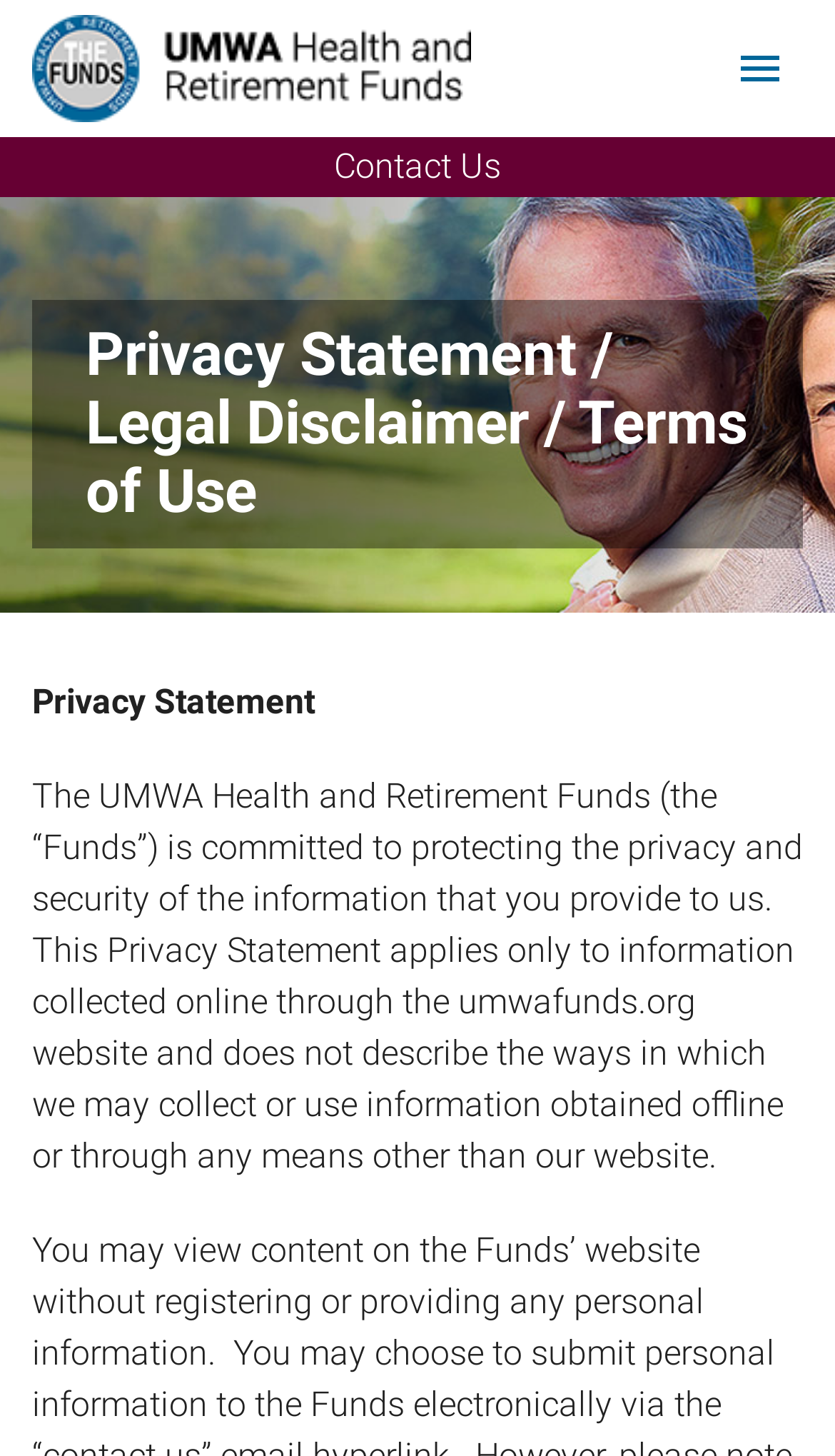For the following element description, predict the bounding box coordinates in the format (top-left x, top-left y, bottom-right x, bottom-right y). All values should be floating point numbers between 0 and 1. Description: Contact Us

[0.4, 0.1, 0.6, 0.128]